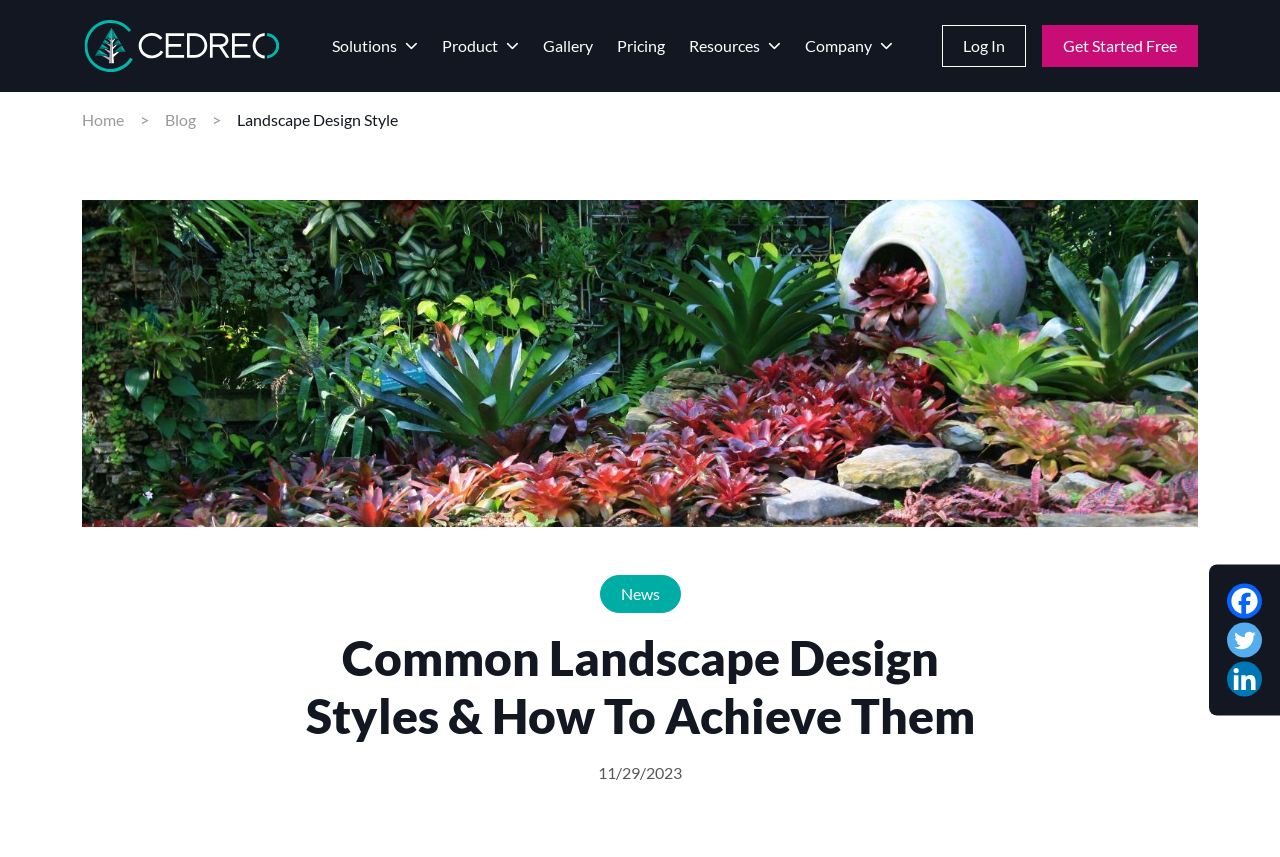Determine the bounding box coordinates (top-left x, top-left y, bottom-right x, bottom-right y) of the UI element described in the following text: Cedreo

[0.064, 0.023, 0.22, 0.084]